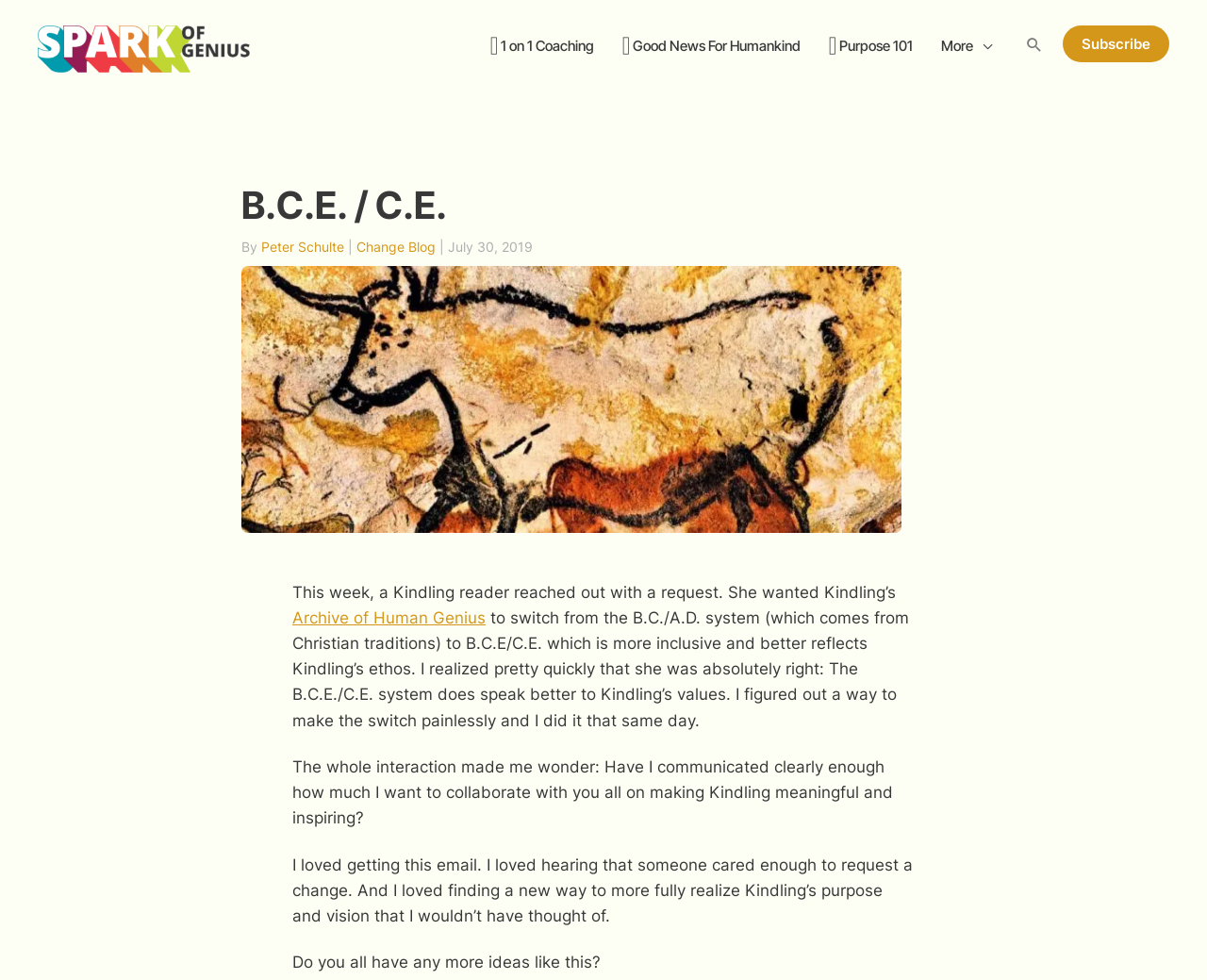Please determine the bounding box coordinates for the UI element described here. Use the format (top-left x, top-left y, bottom-right x, bottom-right y) with values bounded between 0 and 1: Archive of Human Genius

[0.242, 0.621, 0.402, 0.64]